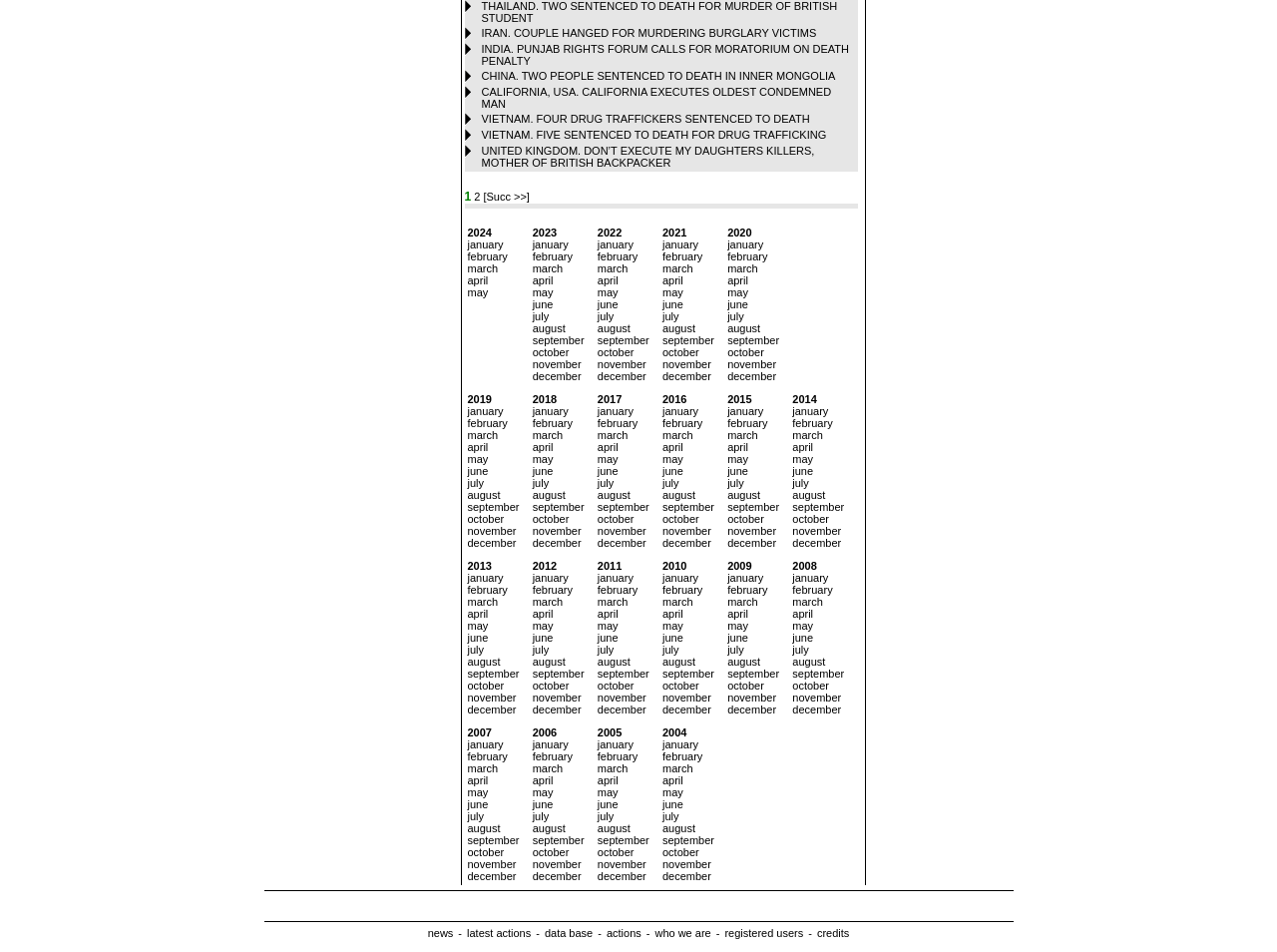Determine the bounding box coordinates of the area to click in order to meet this instruction: "Read news about Thailand".

[0.377, 0.0, 0.656, 0.025]